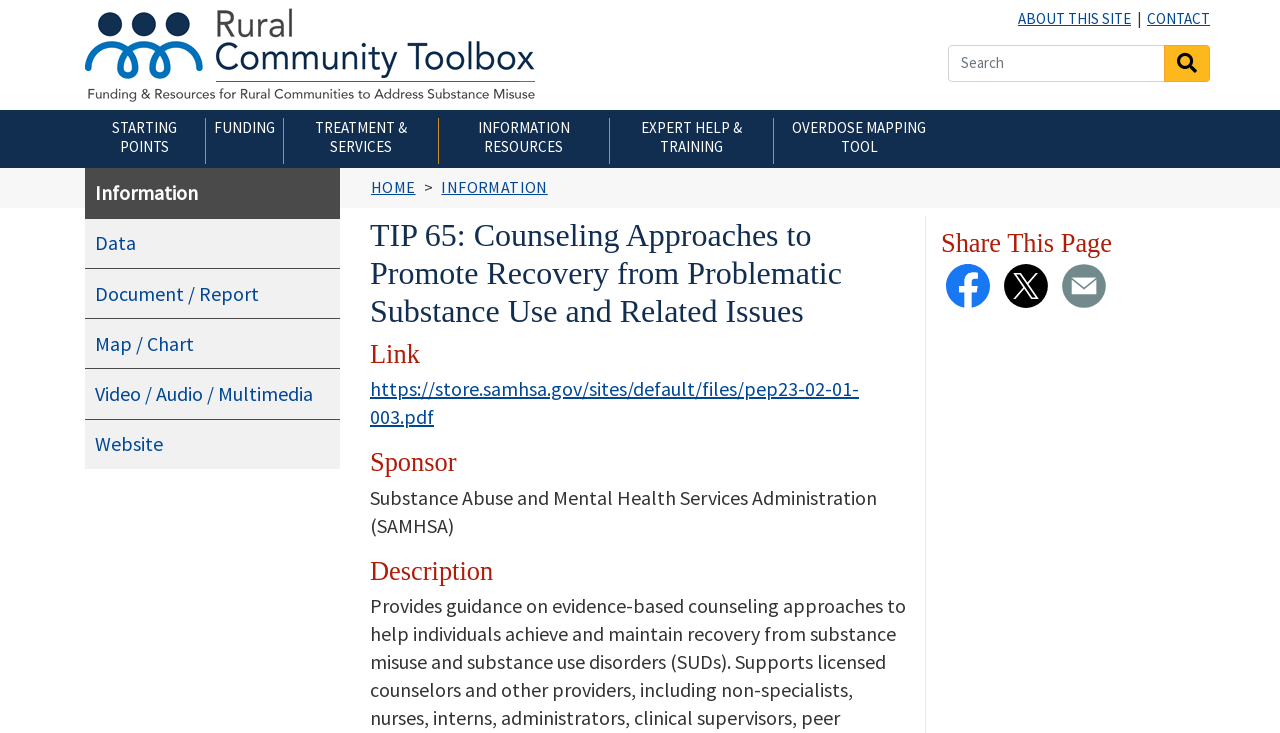Please determine the headline of the webpage and provide its content.

TIP 65: Counseling Approaches to Promote Recovery from Problematic Substance Use and Related Issues